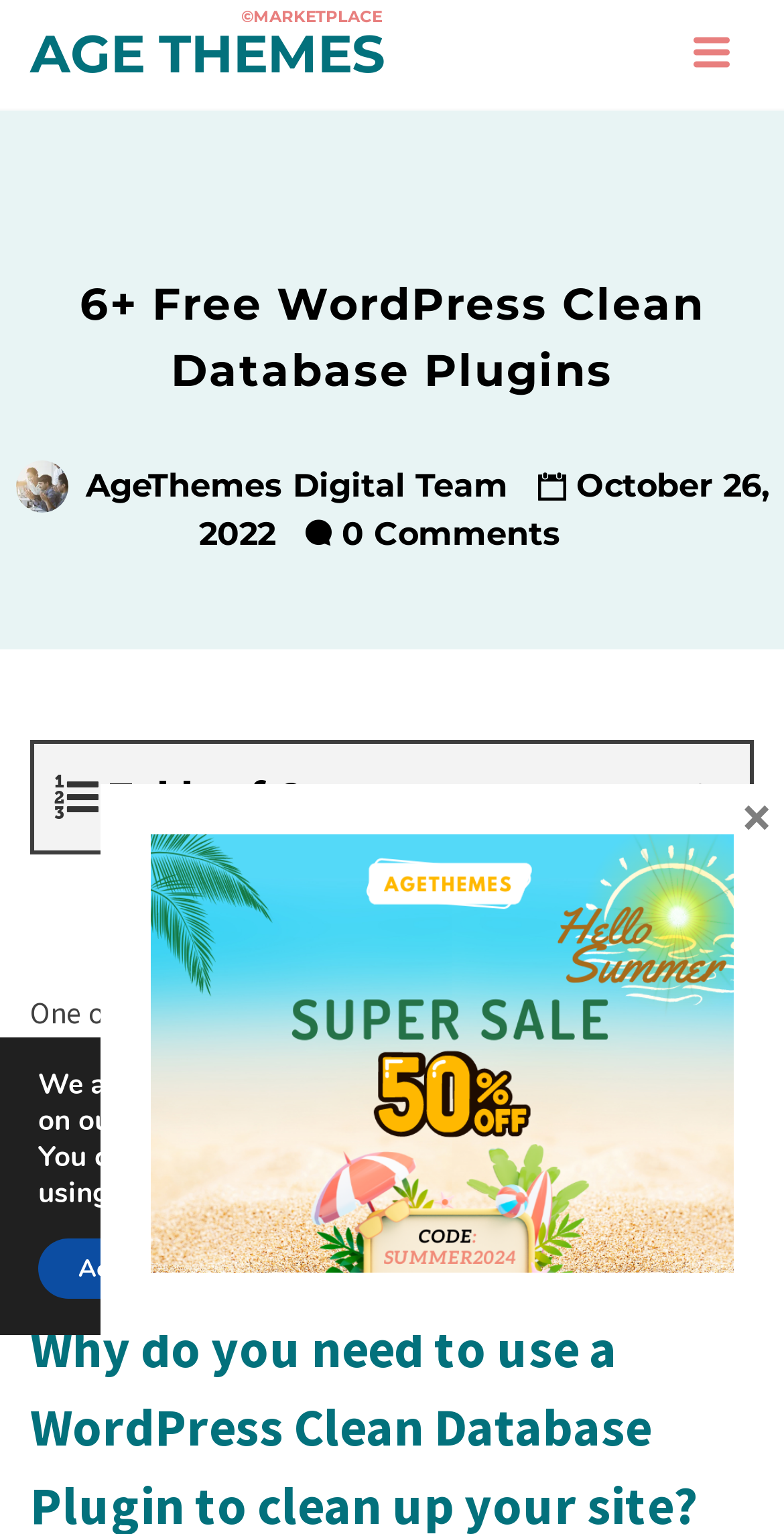Explain in detail what is displayed on the webpage.

The webpage appears to be a blog post about free WordPress clean database plugins. At the top, there is a header section with the website's logo and name, "AGE THEMES©MARKETPLACE", accompanied by a menu button on the right side. Below the header, there is a secondary heading that reads "Best Joomla templates | Free Wordpress Themes".

The main content of the webpage starts with a heading that says "6+ Free WordPress Clean Database Plugins". Below this heading, there is a link to the author's name, "AgeThemes Digital Team", accompanied by a small image. The publication date, "October 26, 2022", is also displayed nearby.

The main article begins with a brief introduction to the importance of cleaning up WordPress databases and the need for a good plugin to do so. The text is followed by a "Table of Contents" button and a rating section that shows 5 out of 5 stars based on one vote.

The webpage also features a GDPR cookie banner at the bottom, which informs users about the use of cookies and provides options to switch them off or adjust settings. There are two buttons, "Accept" and "Settings", to manage cookie preferences.

Throughout the webpage, there are several links and buttons, but no prominent images aside from the small image next to the author's name. The overall structure of the webpage is organized, with clear headings and concise text.